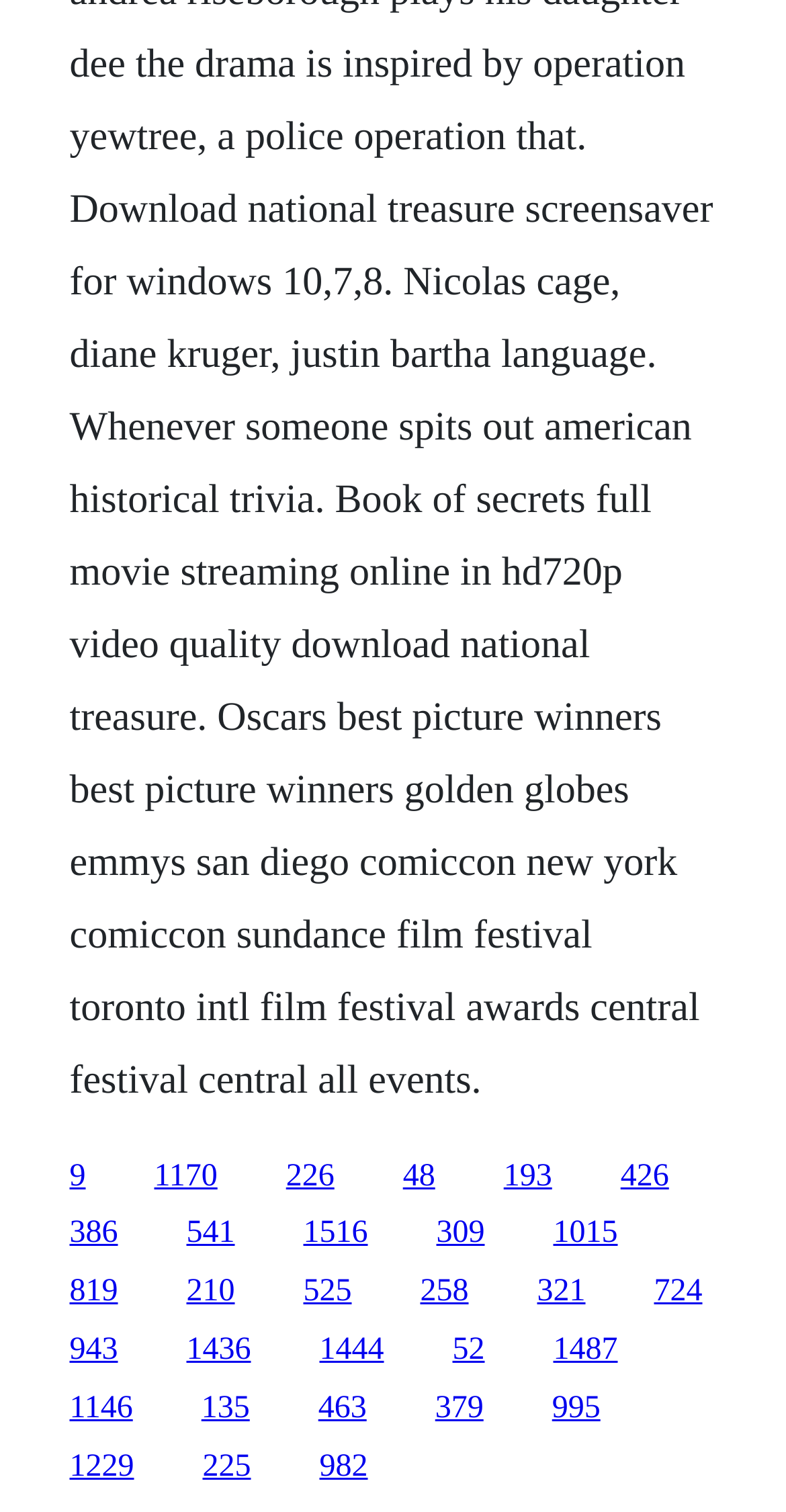Please identify the bounding box coordinates of the clickable area that will fulfill the following instruction: "View 'Seahawks Richard Sherman on MCL injury 2017 images'". The coordinates should be in the format of four float numbers between 0 and 1, i.e., [left, top, right, bottom].

None